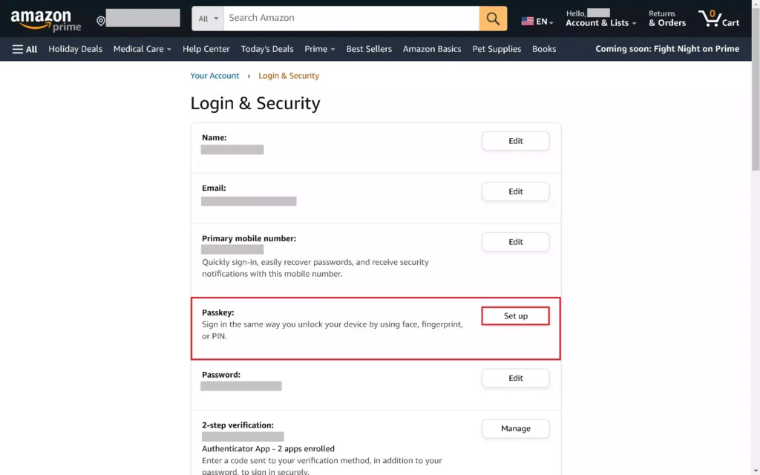Respond with a single word or phrase for the following question: 
What is the purpose of the 'Set up' button?

To configure Passkey